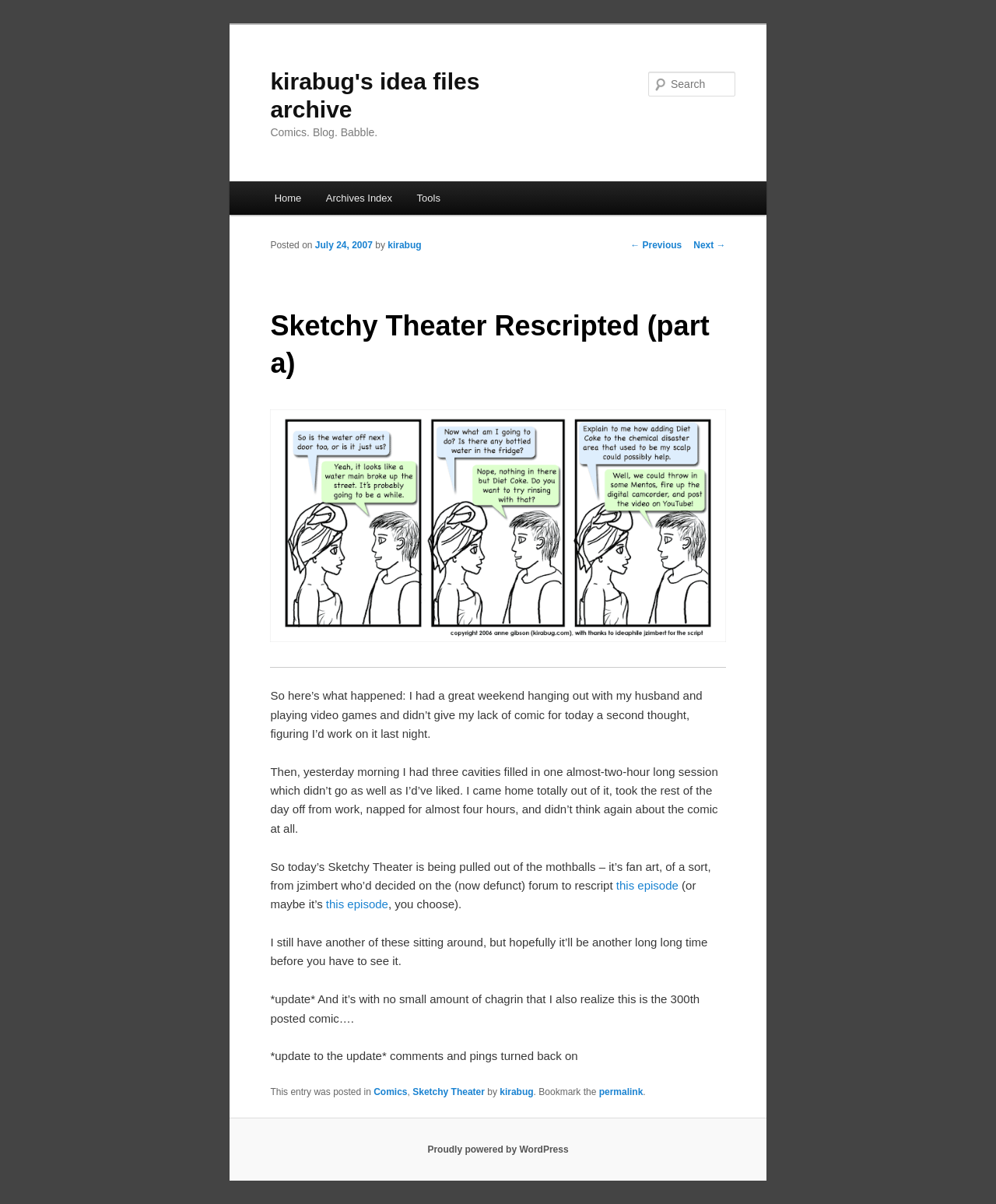Give a concise answer using only one word or phrase for this question:
What is the title of the post?

Sketchy Theater Rescripted (part a)